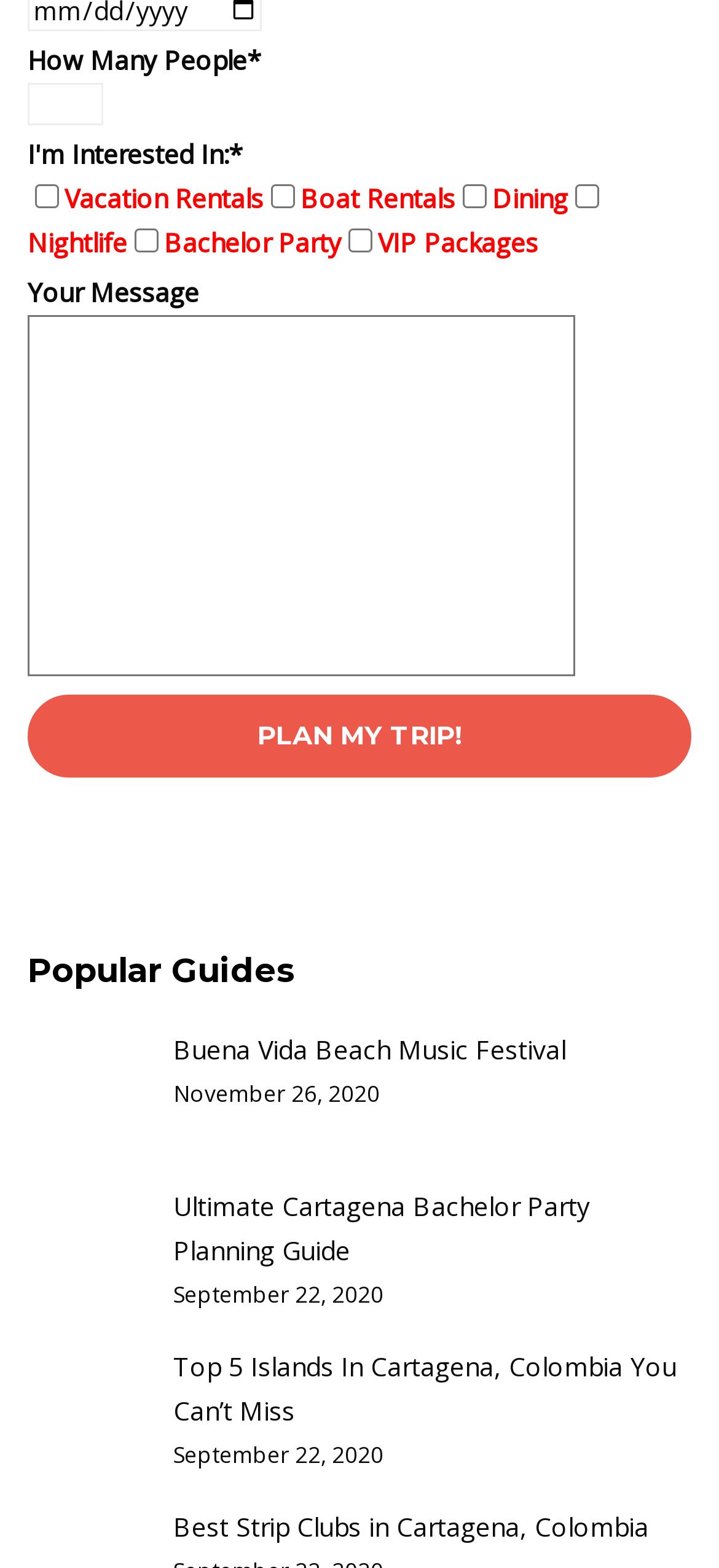Provide the bounding box coordinates of the HTML element described by the text: "Religion and the Public Life". The coordinates should be in the format [left, top, right, bottom] with values between 0 and 1.

None